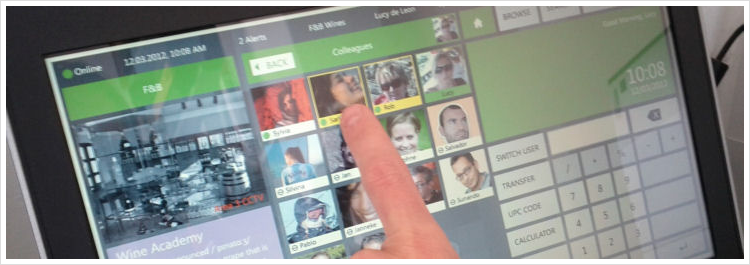What is the status of the POS system?
Use the image to give a comprehensive and detailed response to the question.

The top section of the screen displays the time and online status, indicating that the system is currently active and operational, ready for use.